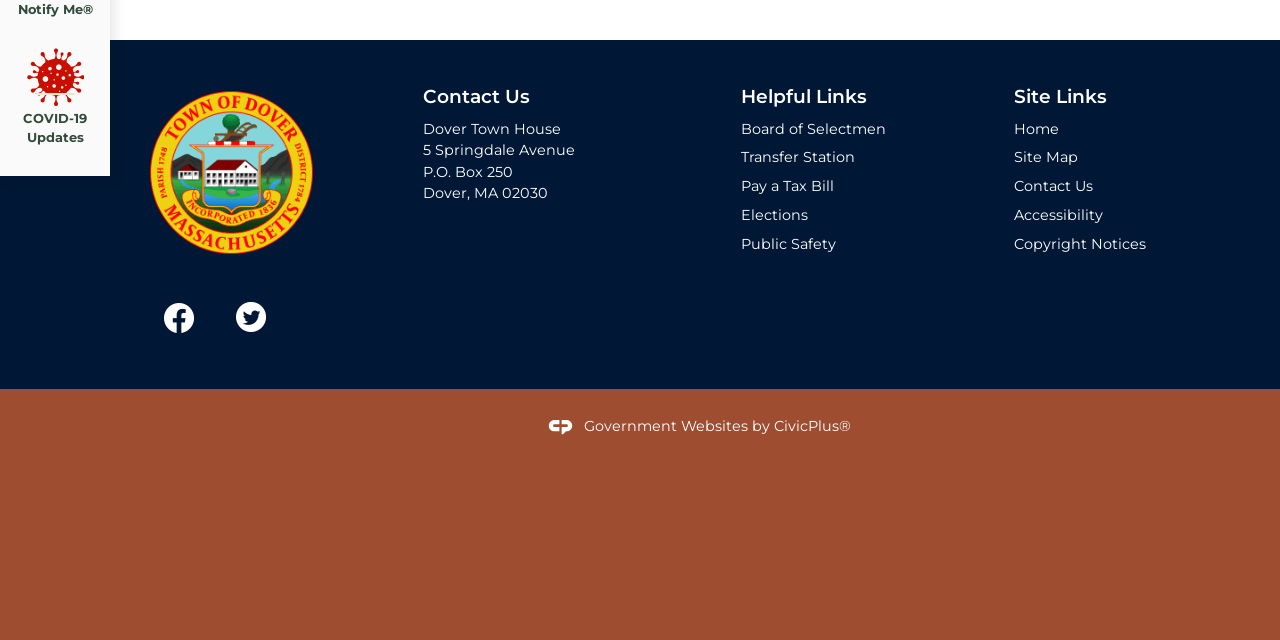Based on the provided description, "Home", find the bounding box of the corresponding UI element in the screenshot.

[0.792, 0.187, 0.827, 0.215]